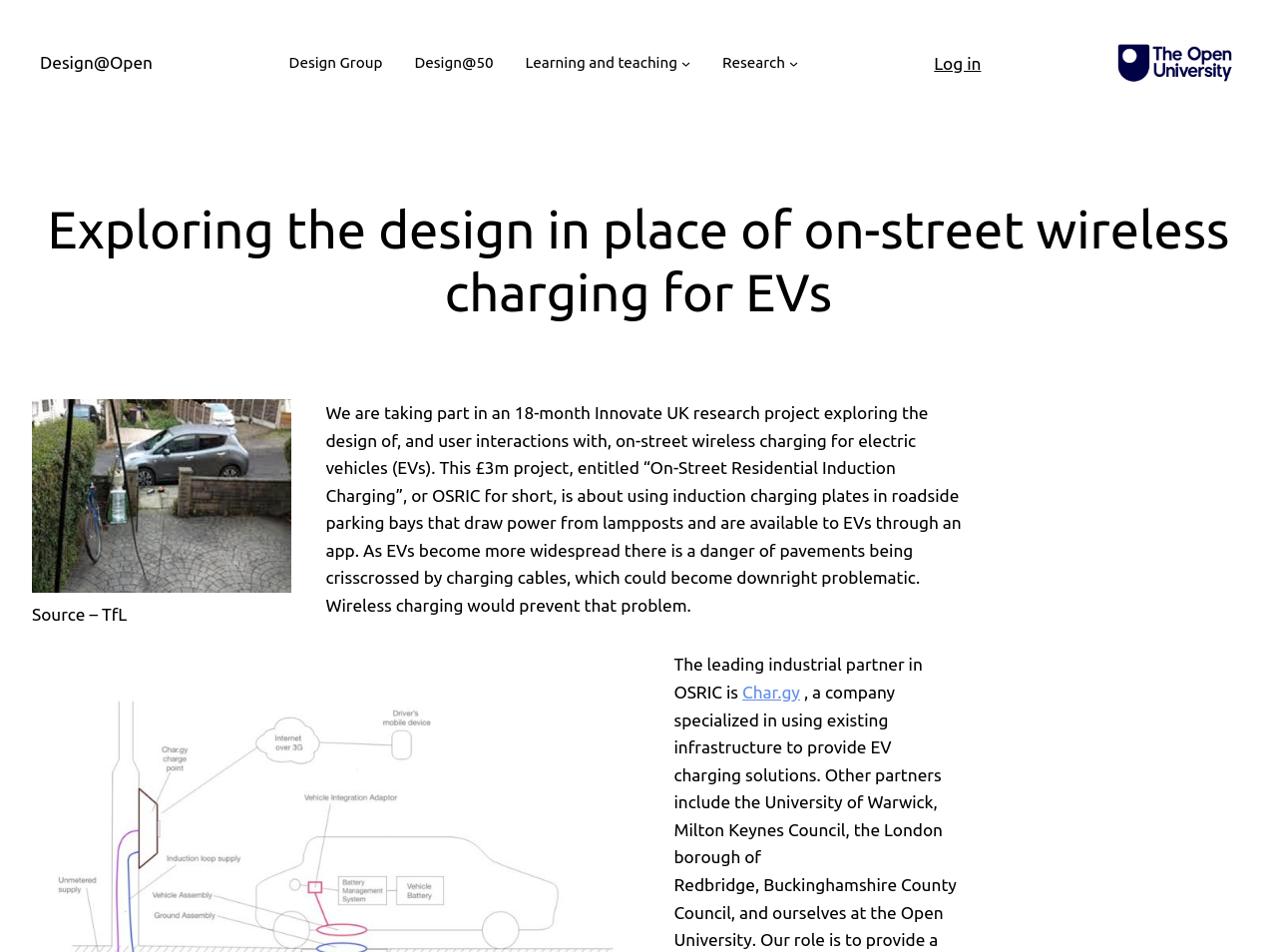What is the source of the image?
Examine the image and give a concise answer in one word or a short phrase.

TfL